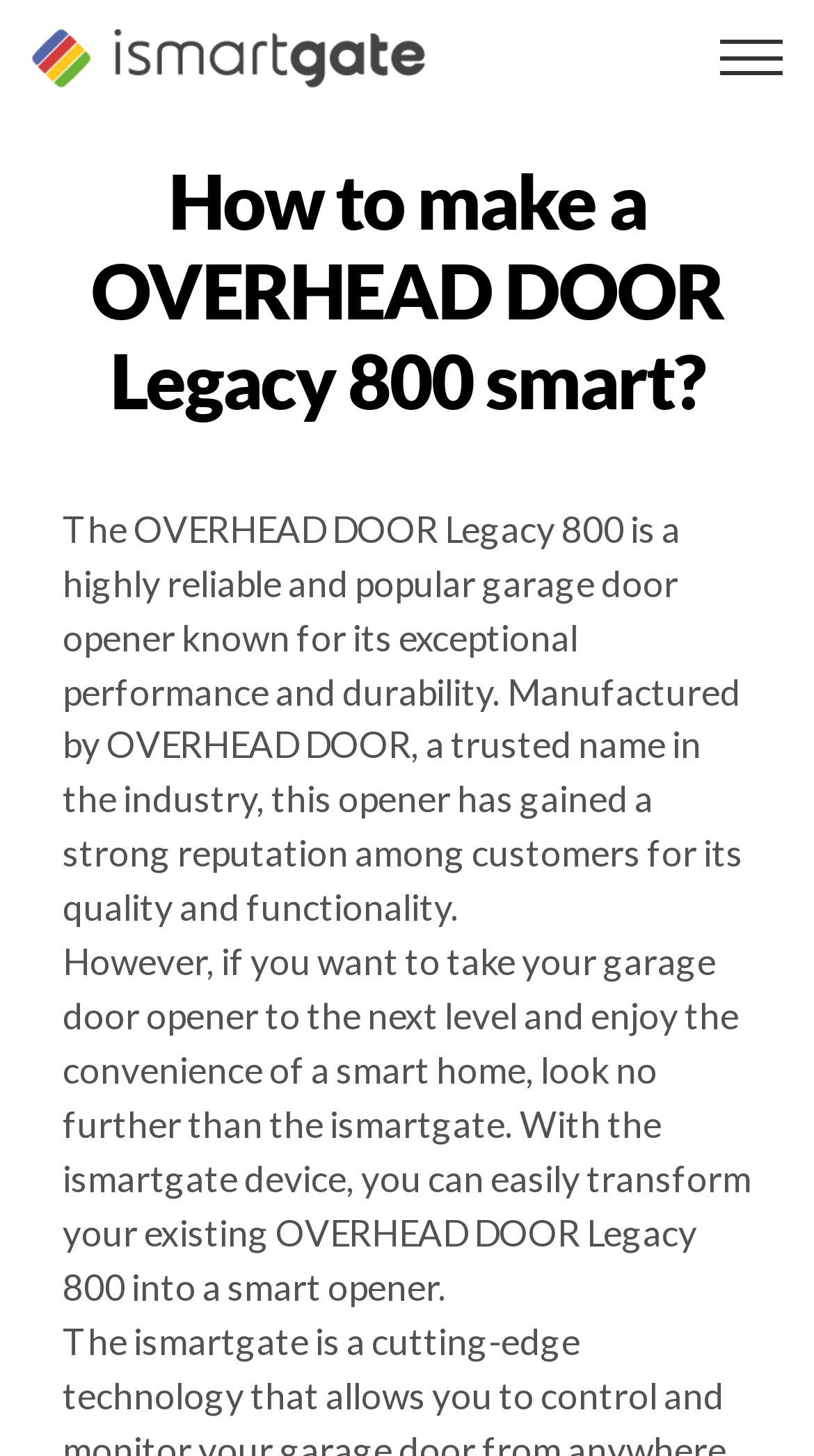Locate the bounding box of the user interface element based on this description: "Okay, thank you".

[0.051, 0.034, 0.342, 0.073]